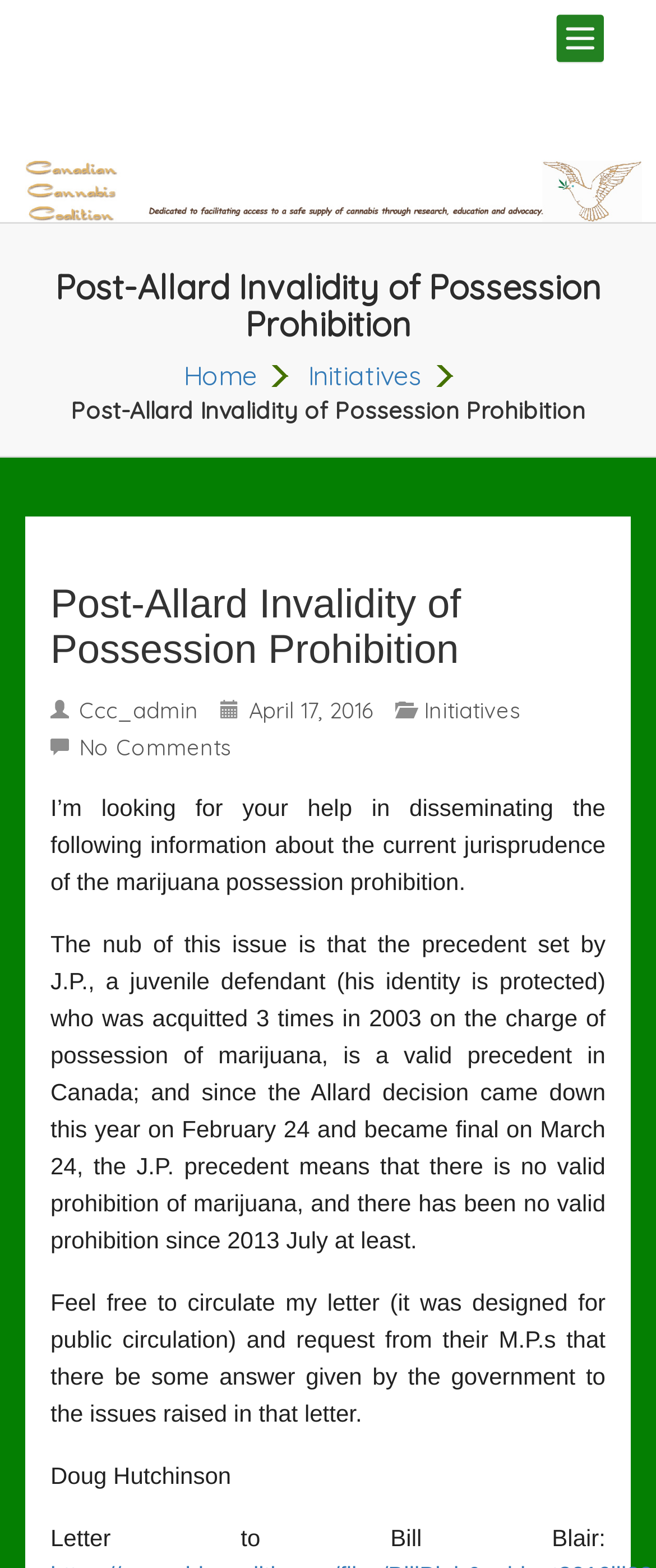Identify the bounding box coordinates for the region of the element that should be clicked to carry out the instruction: "Read the letter to Bill Blair". The bounding box coordinates should be four float numbers between 0 and 1, i.e., [left, top, right, bottom].

[0.077, 0.972, 0.923, 0.989]